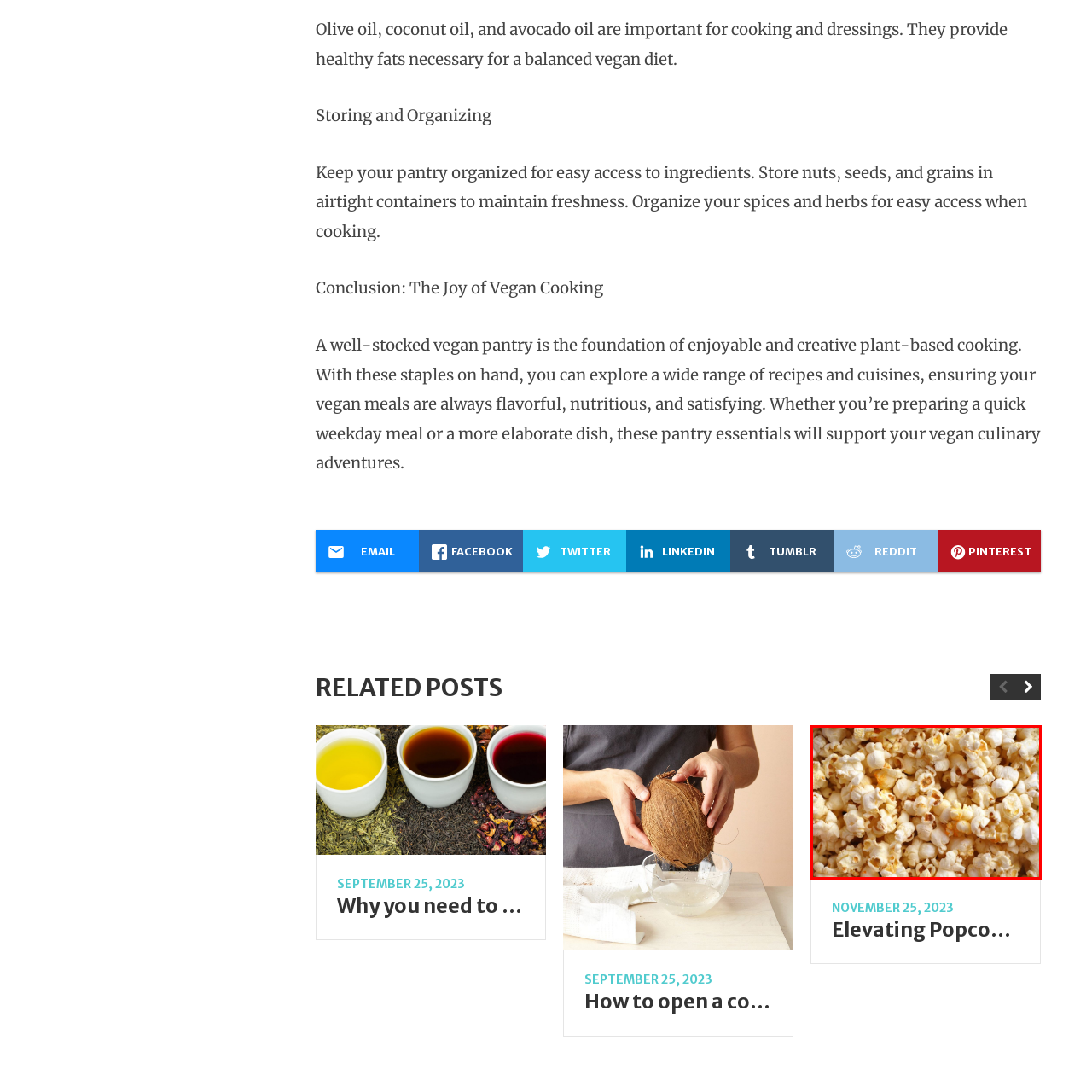Give an in-depth explanation of the image captured within the red boundary.

The image showcases a close-up view of freshly popped popcorn, showcasing its fluffy and irregular shapes. Each kernel is perfectly popped, exhibiting a delightful golden hue on some pieces, indicating a hint of seasoning or butter. This visual representation evokes the essence of enjoying a snack that is light yet flavorful, ideal for elevating movie nights or casual gatherings. The image is associated with the article titled "Elevating Popcorn to Gourmet Status," suggesting that it discusses creative and gourmet ways to enhance this classic snack. This context invites viewers to explore various culinary techniques and flavor combinations that can transform ordinary popcorn into an extraordinary treat, making it a must-read for snack enthusiasts and aspiring chefs alike.